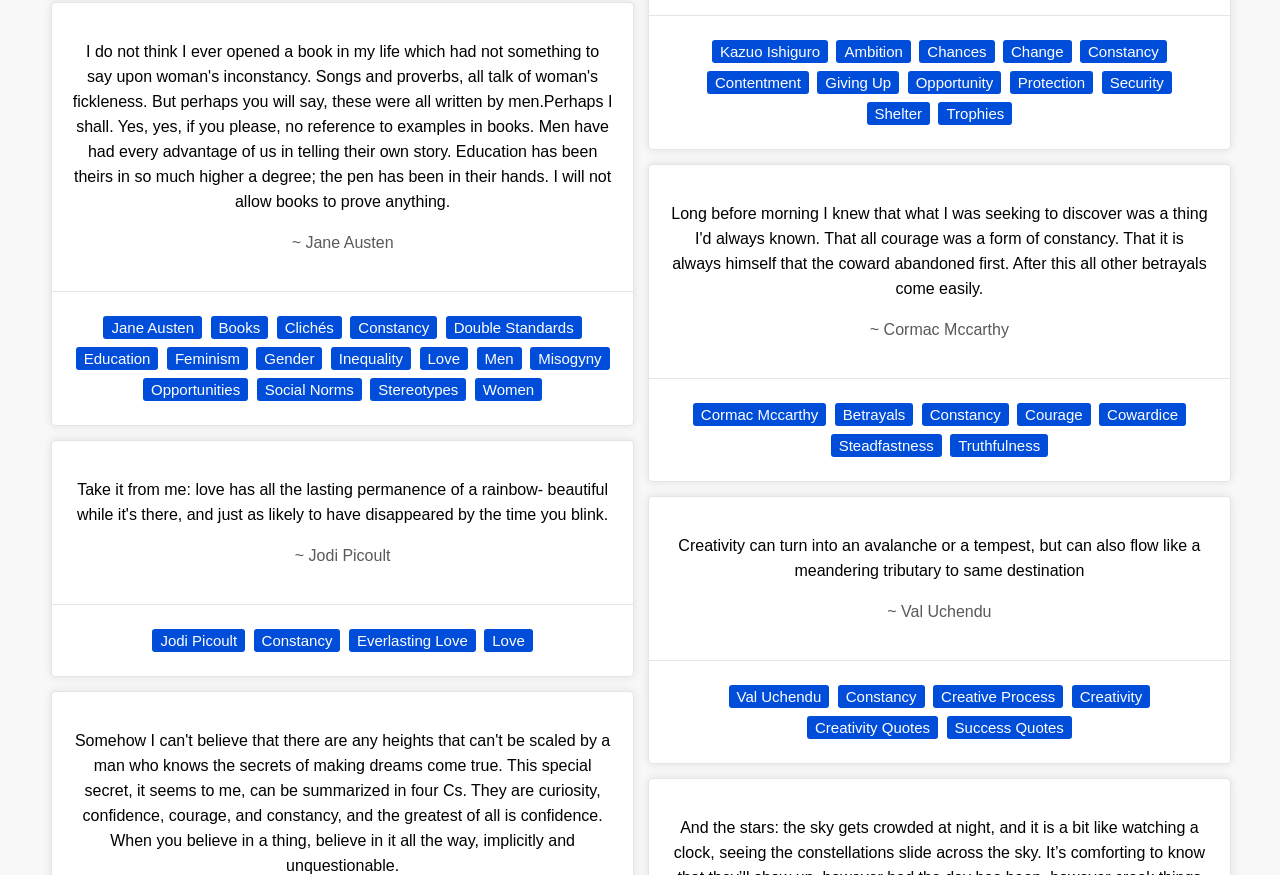Based on the element description: "Success Quotes", identify the UI element and provide its bounding box coordinates. Use four float numbers between 0 and 1, [left, top, right, bottom].

[0.739, 0.819, 0.837, 0.845]